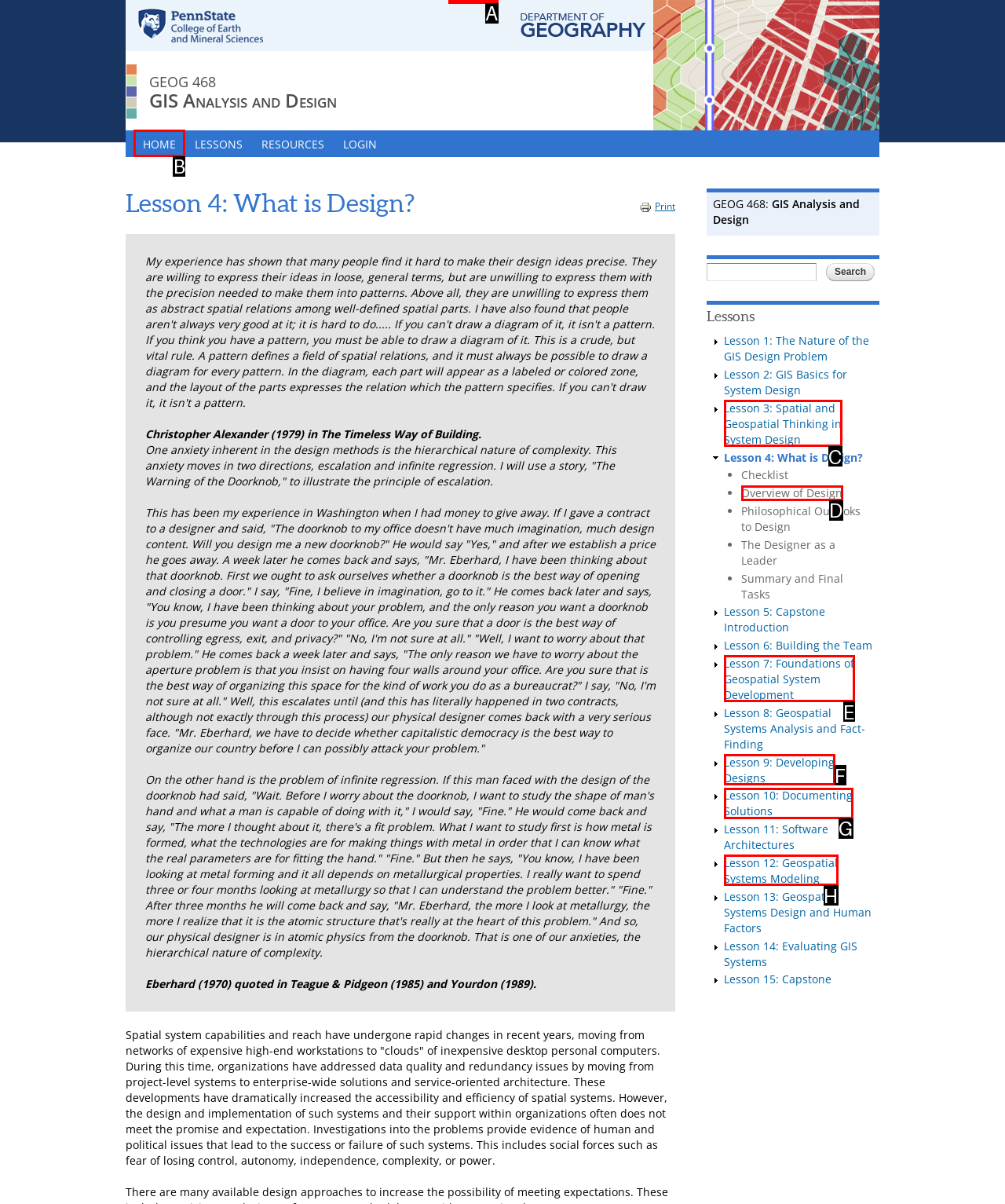Specify which element within the red bounding boxes should be clicked for this task: Click on the 'HOME' link Respond with the letter of the correct option.

B